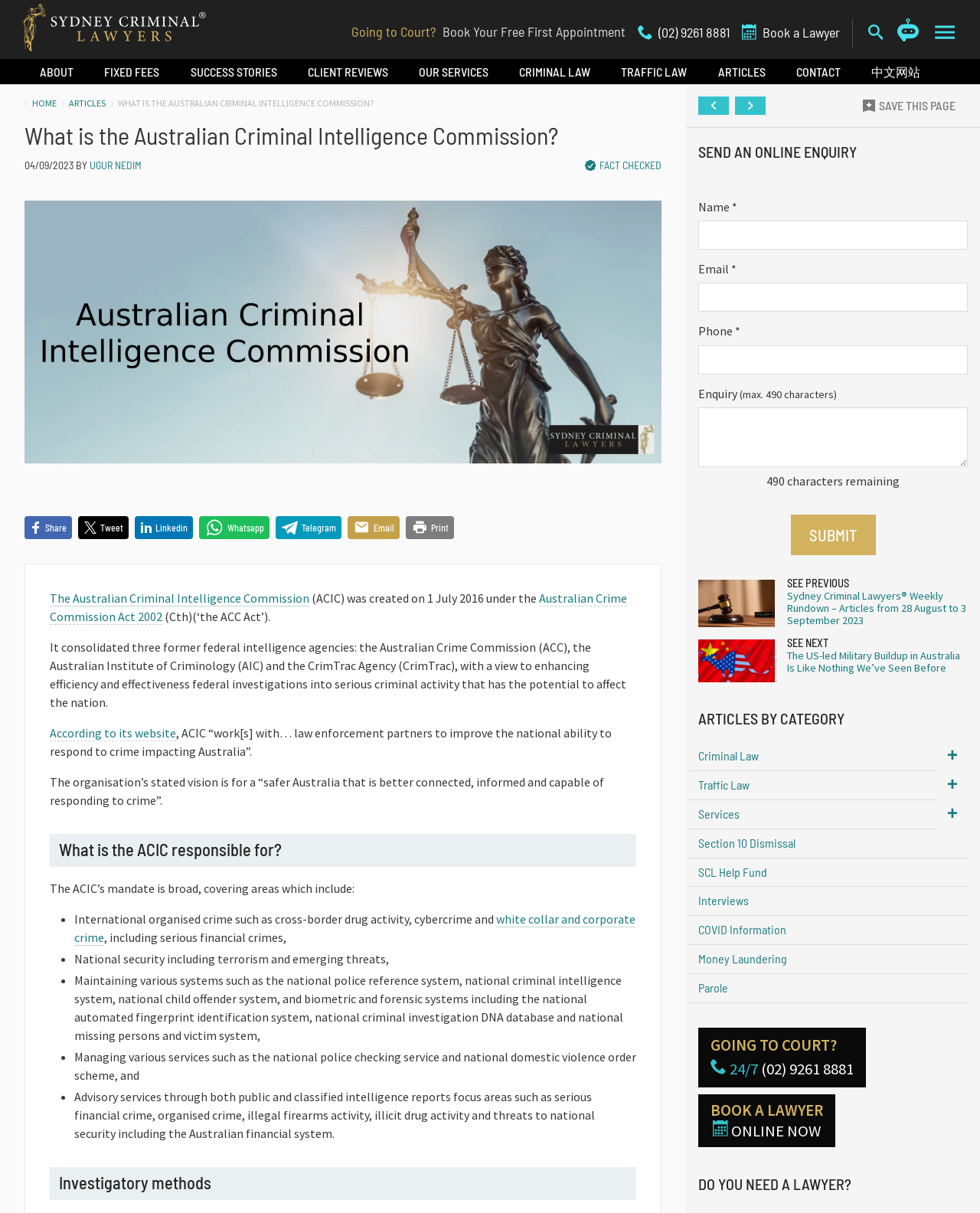Please find the bounding box coordinates for the clickable element needed to perform this instruction: "Click the 'ABOUT' link".

[0.025, 0.049, 0.091, 0.069]